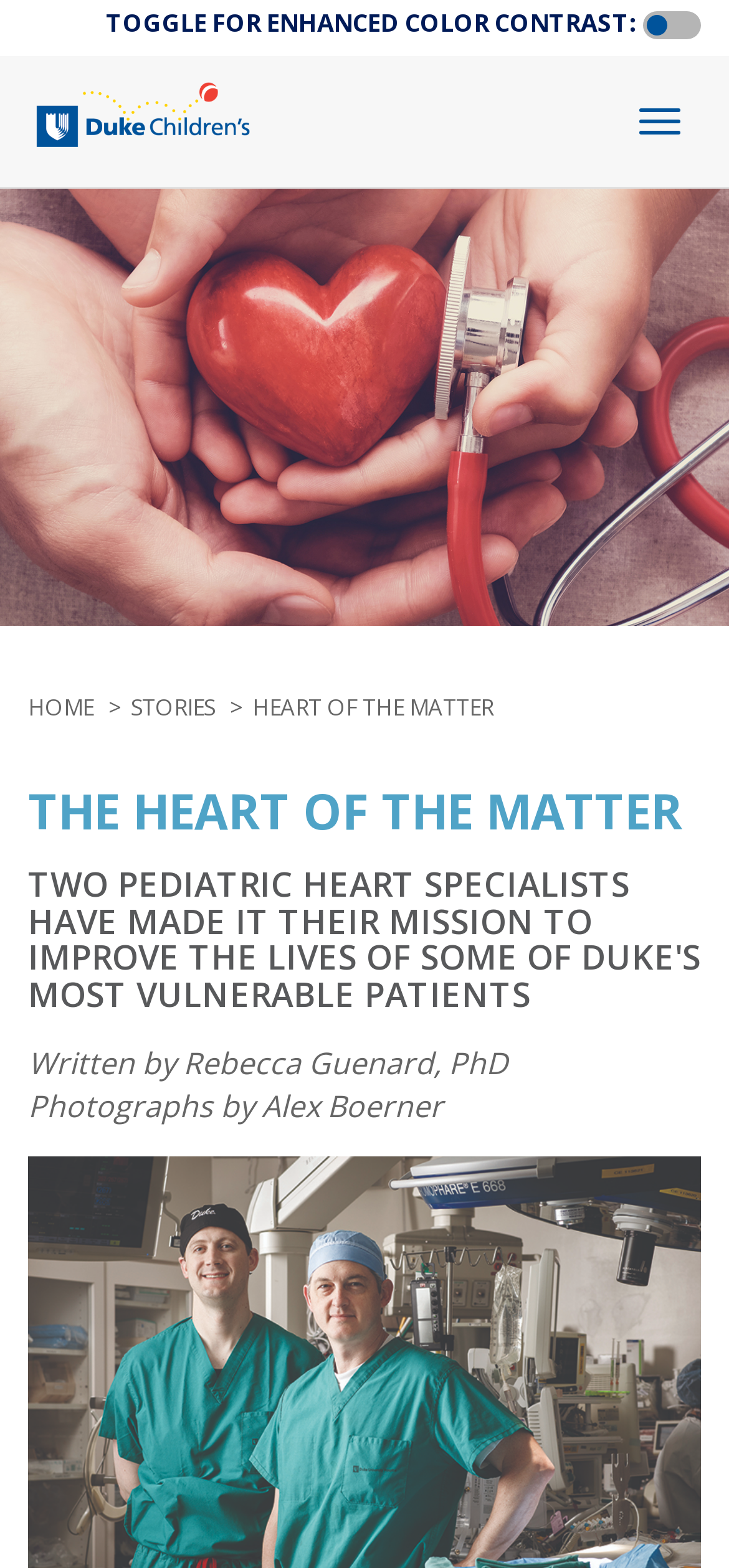What is the purpose of the toggle button?
Observe the image and answer the question with a one-word or short phrase response.

Enhanced color contrast